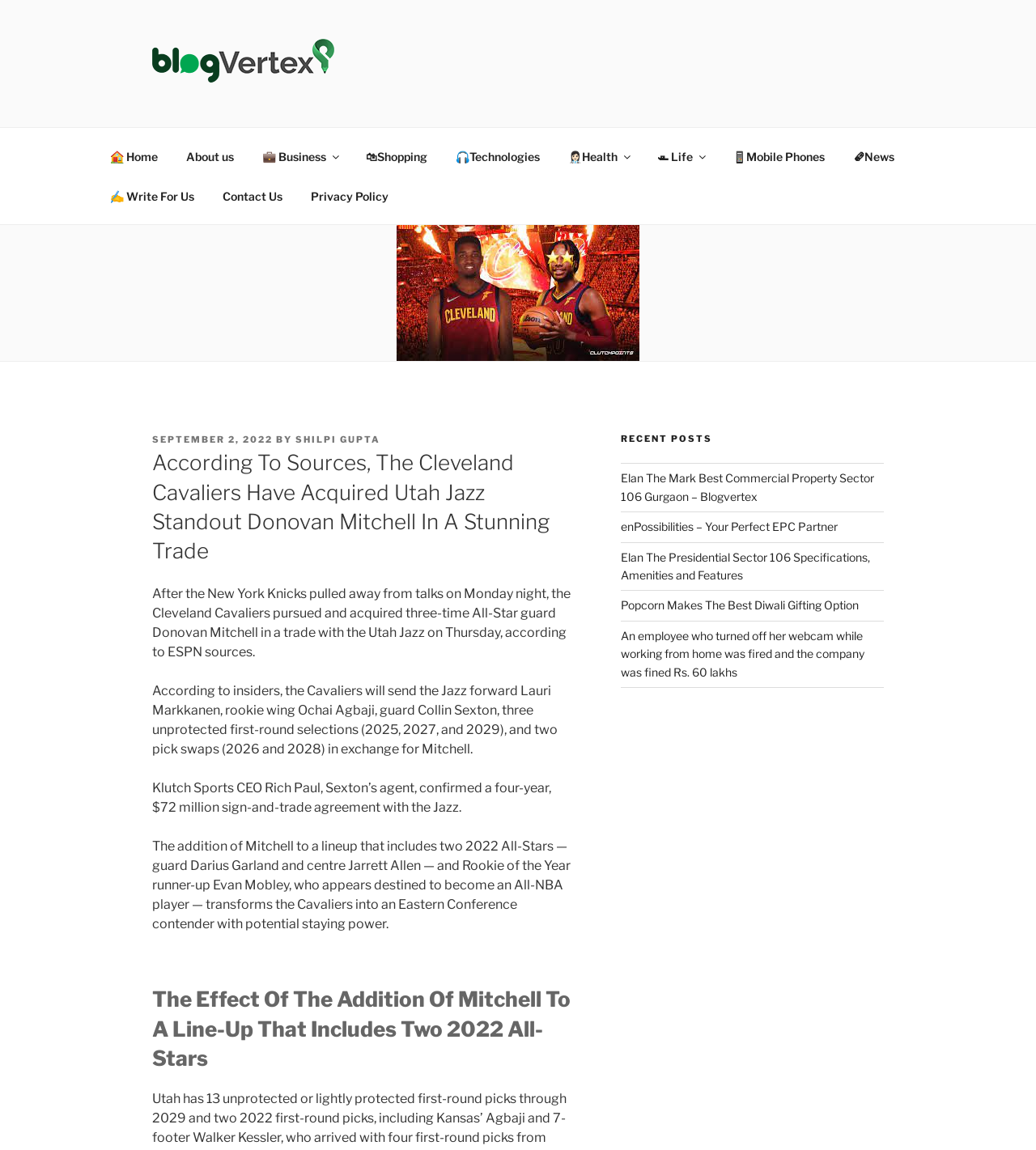What is the category of the blog post 'Elan The Mark Best Commercial Property Sector 106 Gurgaon – Blogvertex'?
Based on the screenshot, respond with a single word or phrase.

Real Estate